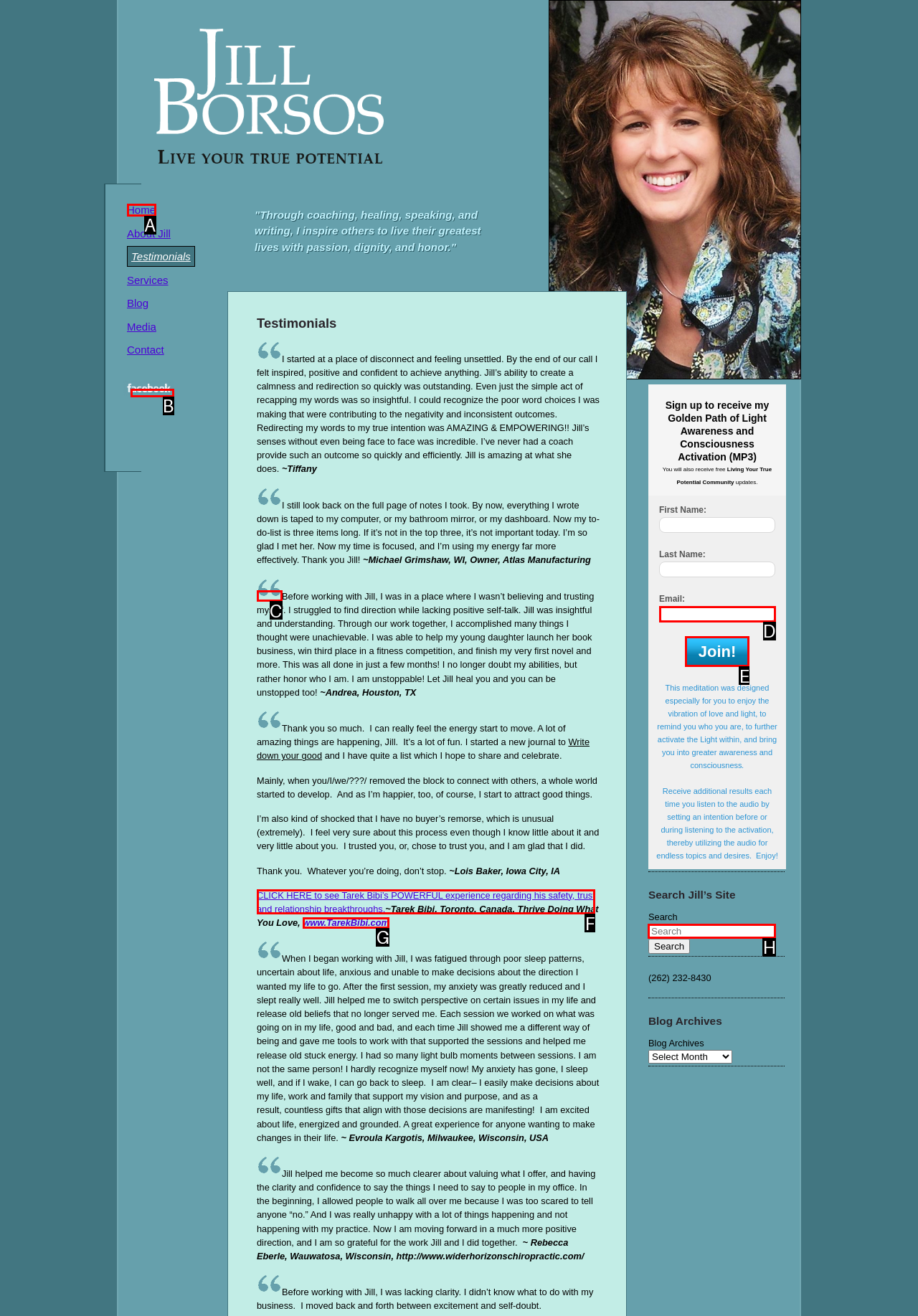Point out the HTML element I should click to achieve the following task: Search for something on Jill's site Provide the letter of the selected option from the choices.

H